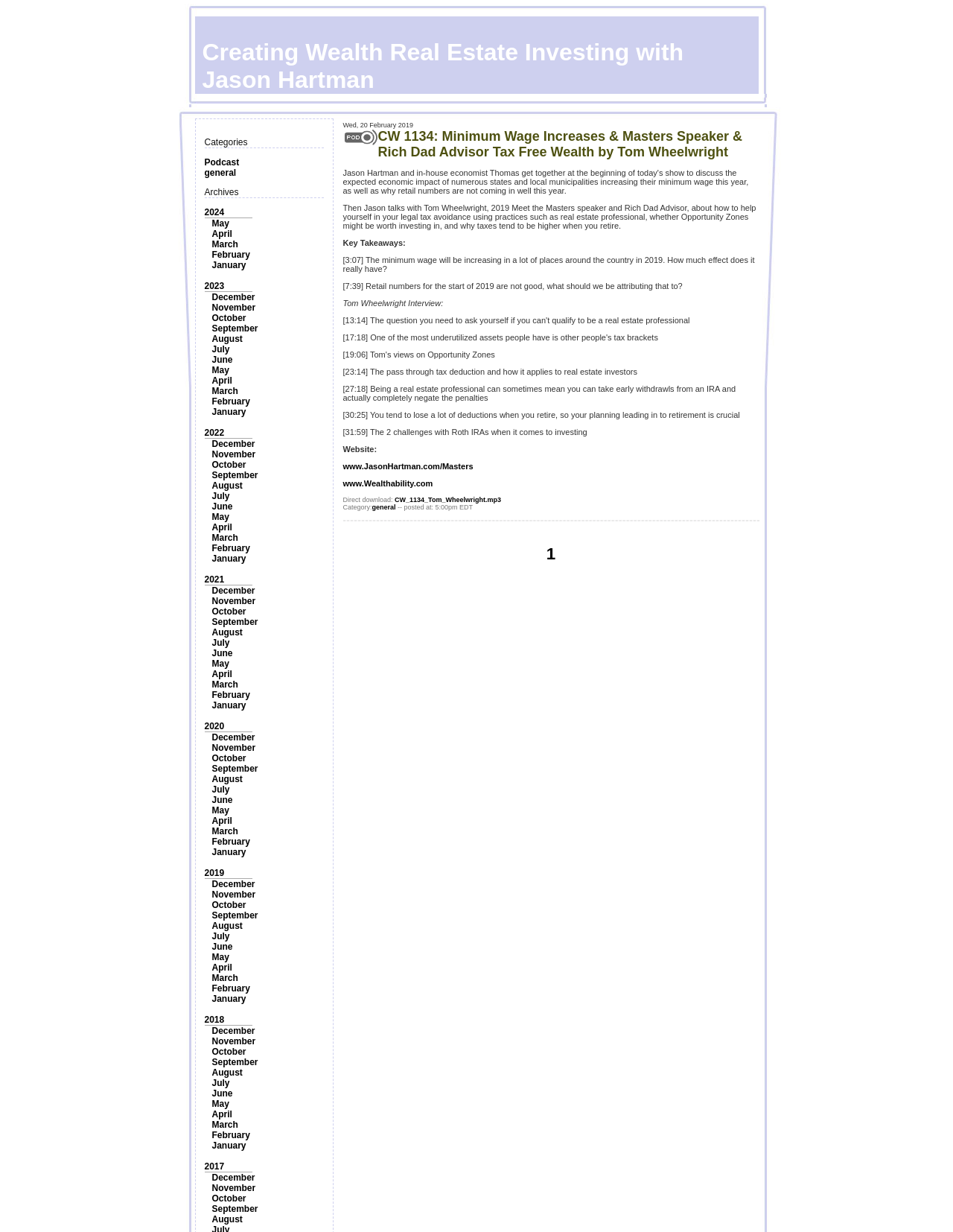Give a one-word or one-phrase response to the question:
What is the purpose of the 'Categories' section on this webpage?

To categorize content